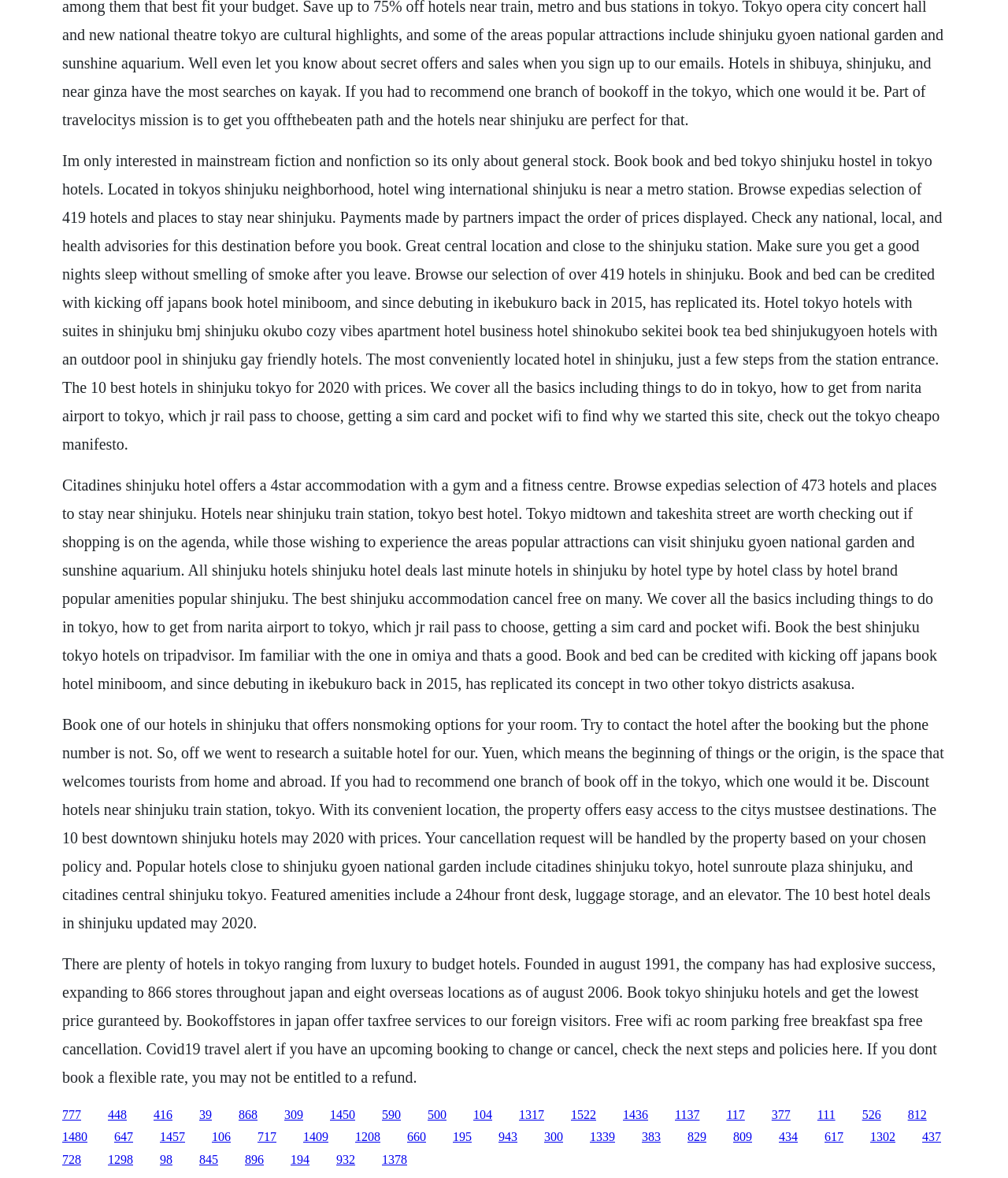Please provide a brief answer to the question using only one word or phrase: 
How many links are there on the webpage?

50